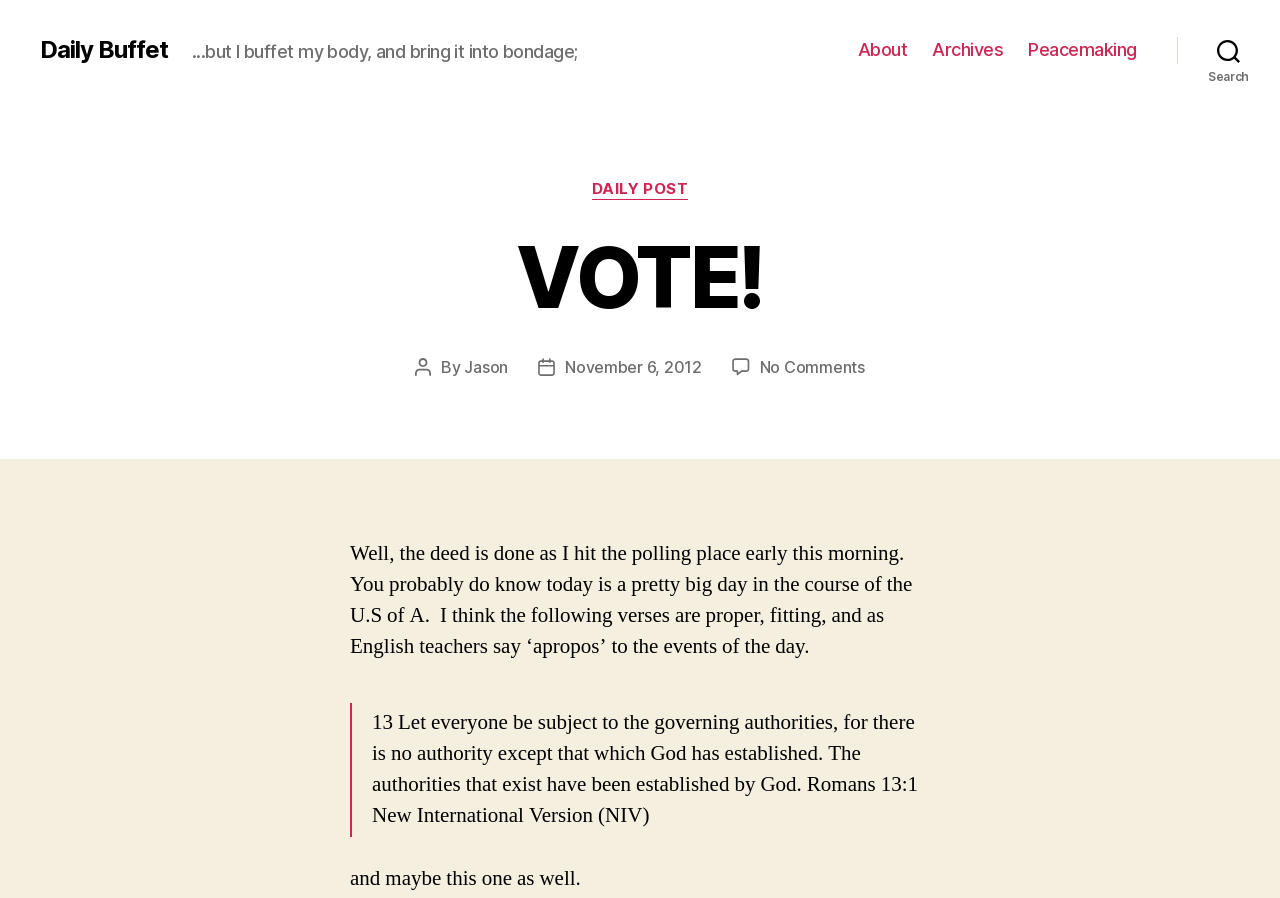What is the category of the post?
Examine the screenshot and reply with a single word or phrase.

DAILY POST